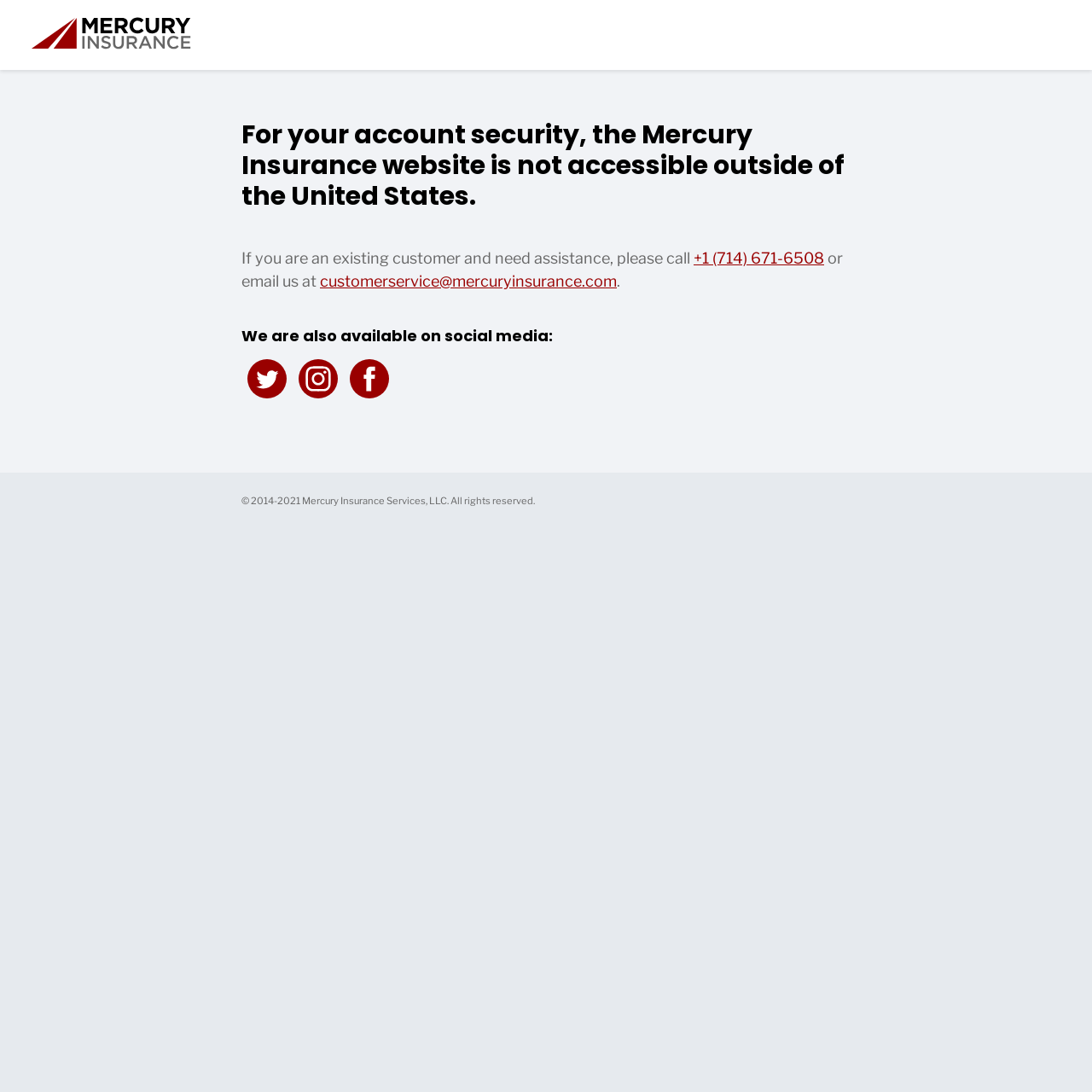Use a single word or phrase to respond to the question:
How many social media links are available?

3